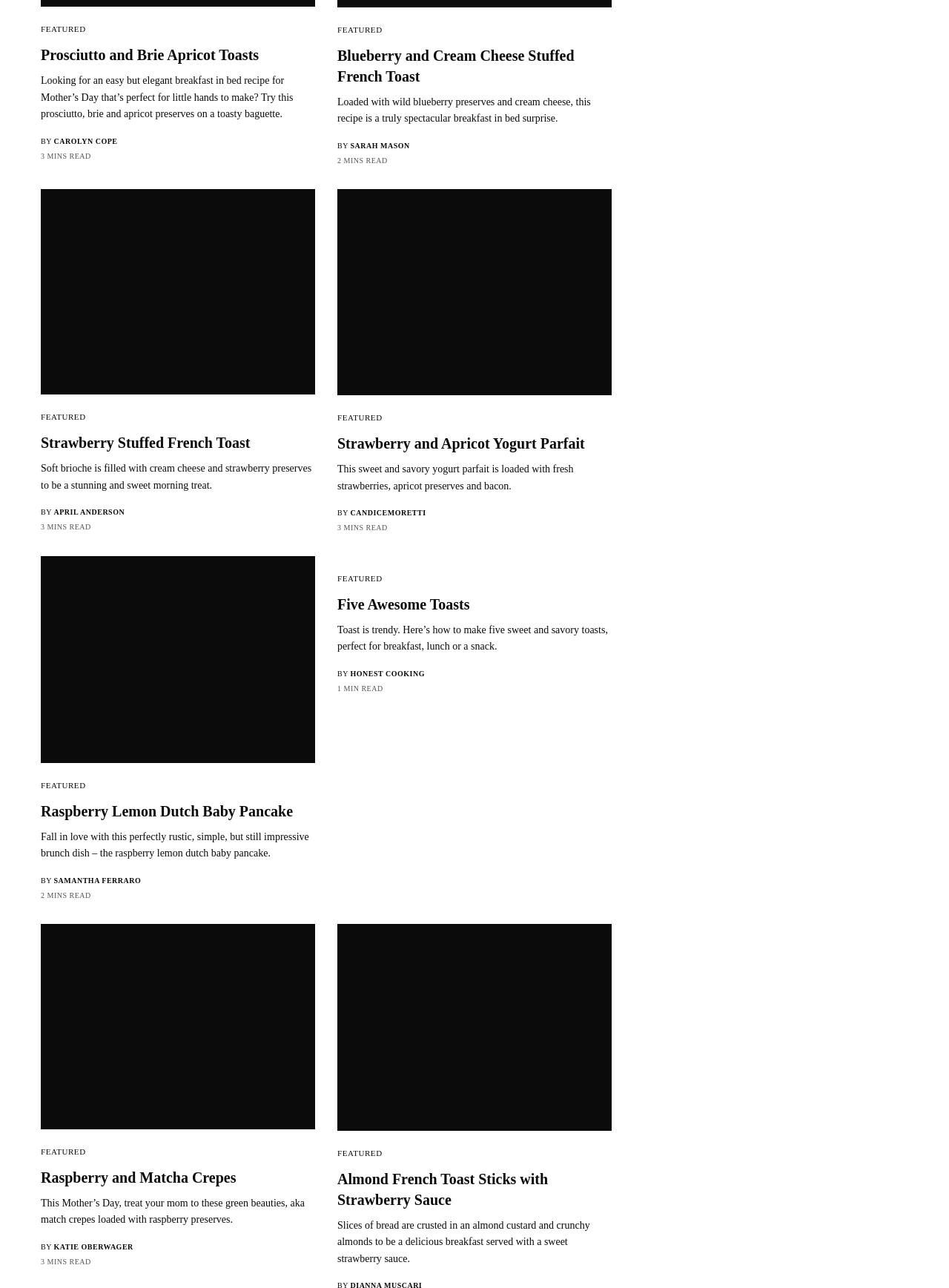What is the title of the first recipe?
Answer with a single word or short phrase according to what you see in the image.

Prosciutto and Brie Apricot Toasts